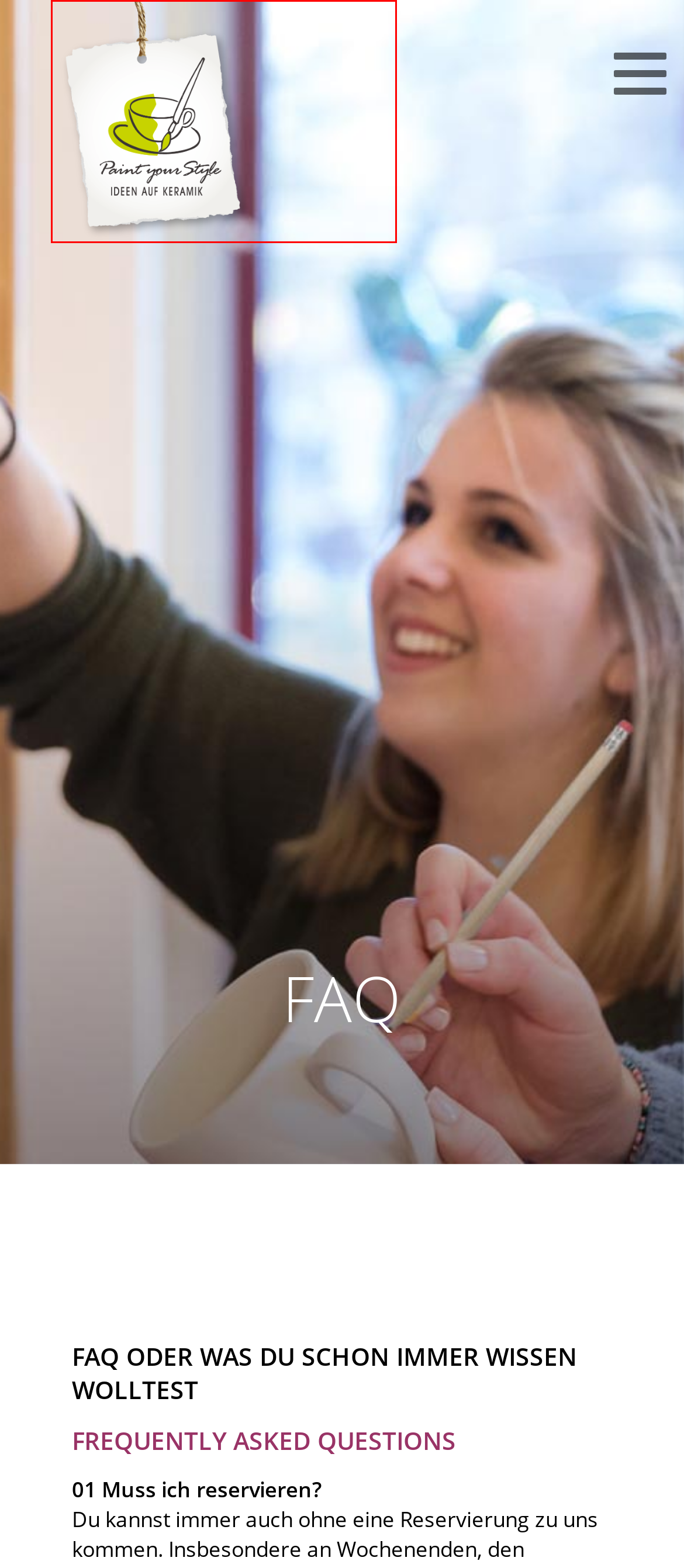Observe the provided screenshot of a webpage that has a red rectangle bounding box. Determine the webpage description that best matches the new webpage after clicking the element inside the red bounding box. Here are the candidates:
A. Paint your Style – Maltasche to go
B. Aktuelles aus Munster – Paint your Style
C. Aktuelles aus München Harras – Paint your Style
D. Paint your Style – Ideen auf Keramik
E. Paint your Style – Ideas on ceramics
F. Aktuelles aus Berlin Köpenick – Paint your Style
G. Aktuelles aus Inzell – Paint your Style
H. Datenschutz – Paint your Style

D